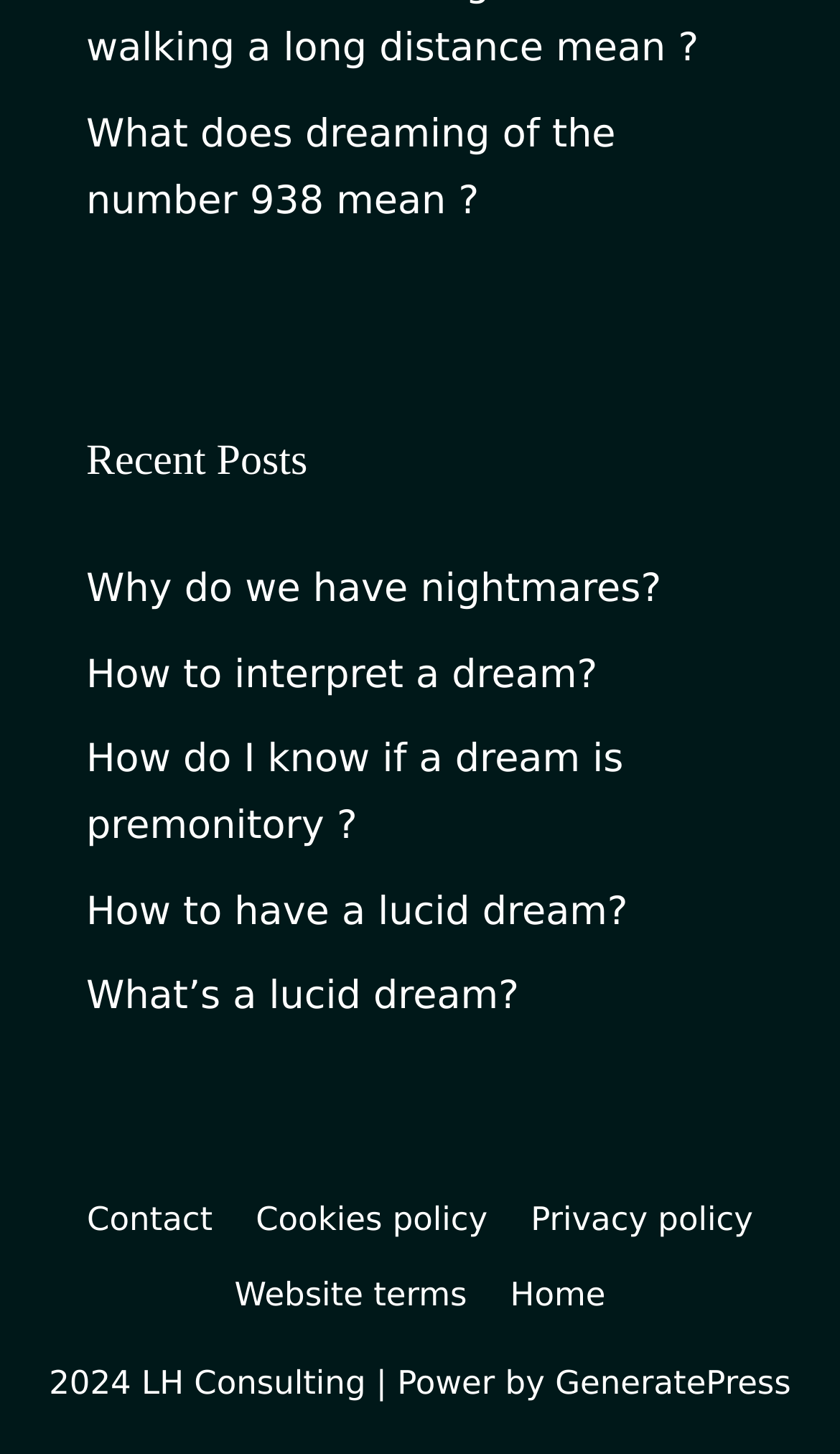What is the purpose of the links at the bottom of the page?
Give a detailed explanation using the information visible in the image.

The links at the bottom of the page, such as 'Contact', 'Cookies policy', and 'Privacy policy', suggest that their purpose is to provide information about the website, its policies, and how to contact the website owners.